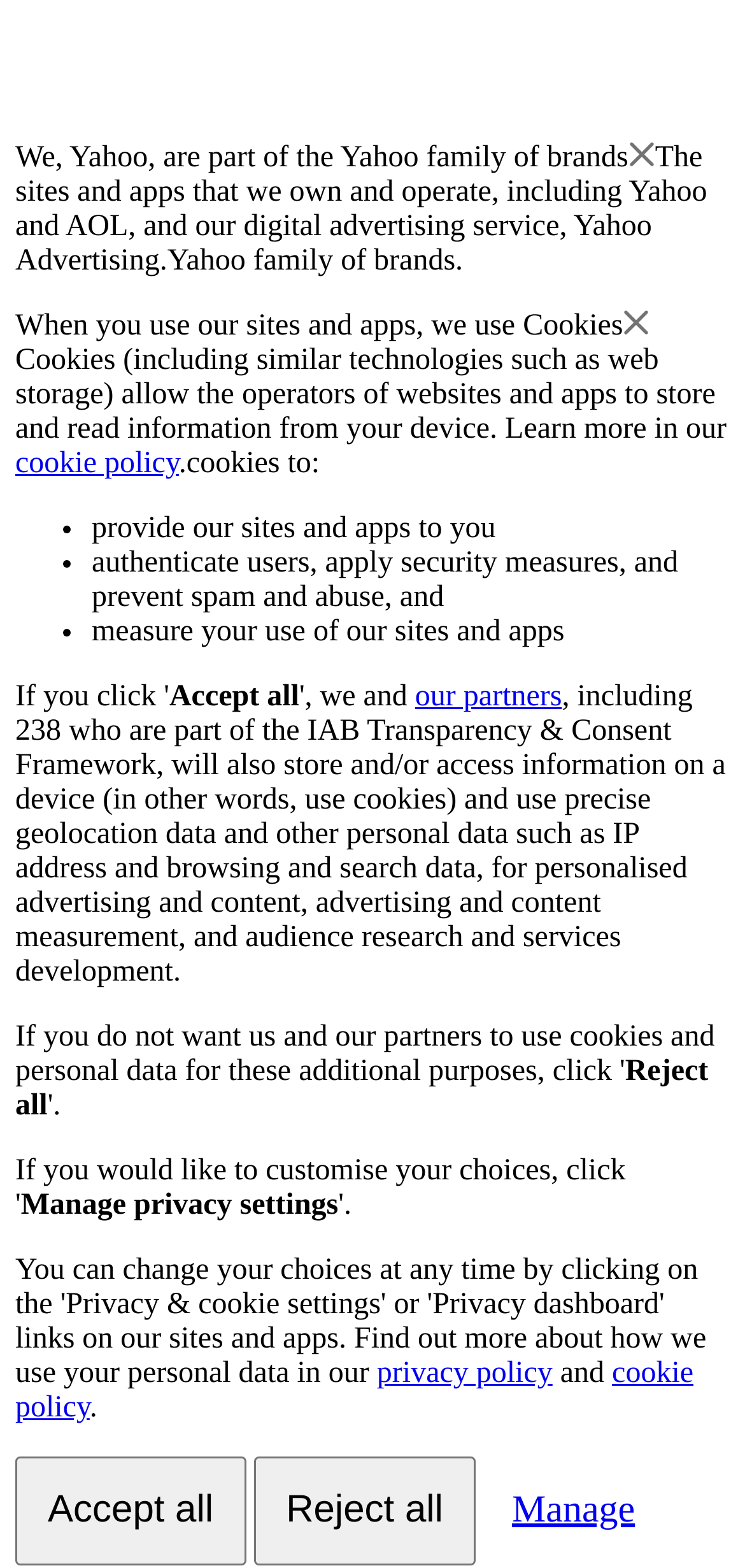What is the purpose of using cookies?
Look at the screenshot and give a one-word or phrase answer.

Provide sites and apps